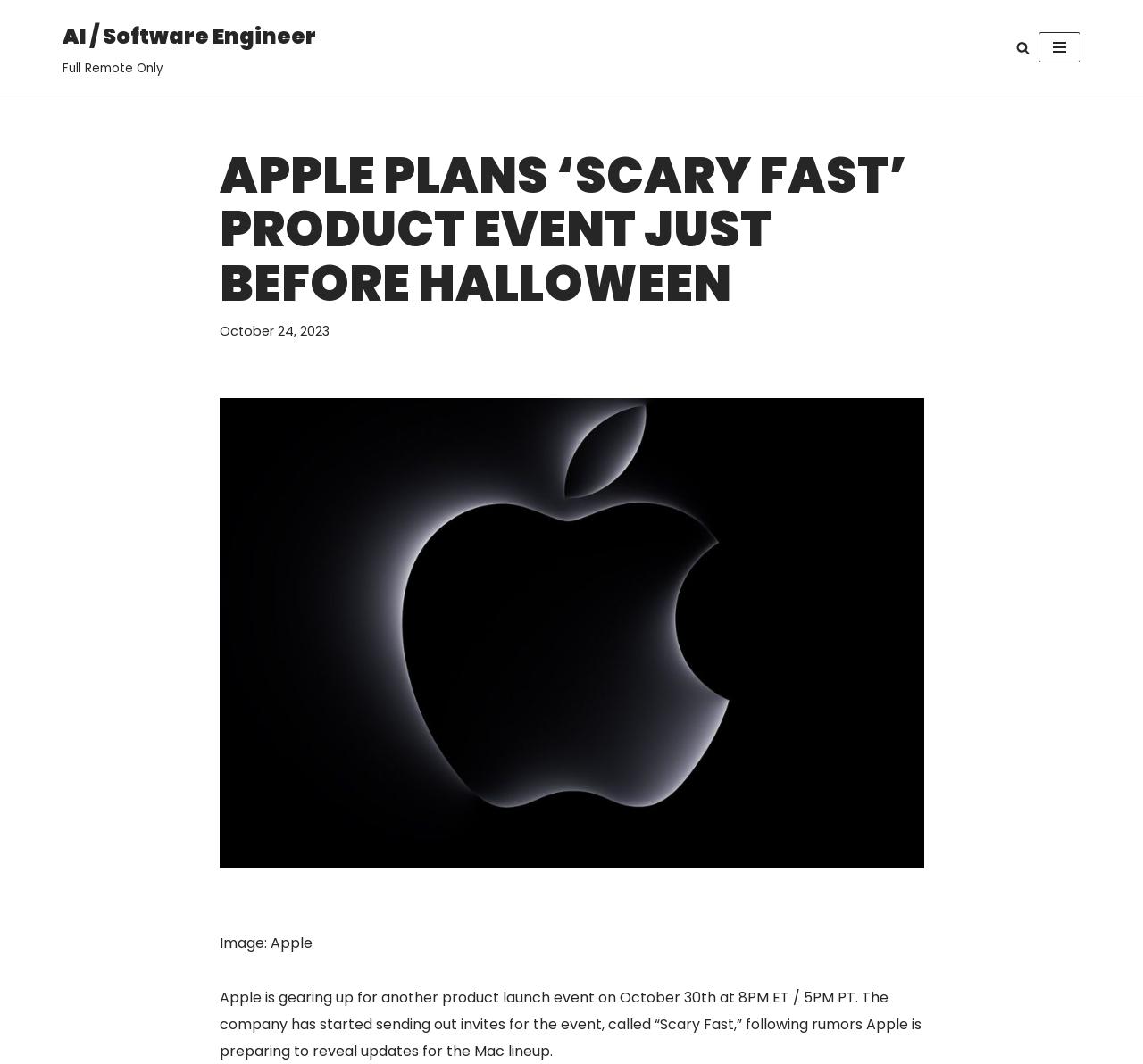Based on the element description Navigation Menu, identify the bounding box of the UI element in the given webpage screenshot. The coordinates should be in the format (top-left x, top-left y, bottom-right x, bottom-right y) and must be between 0 and 1.

[0.909, 0.031, 0.945, 0.059]